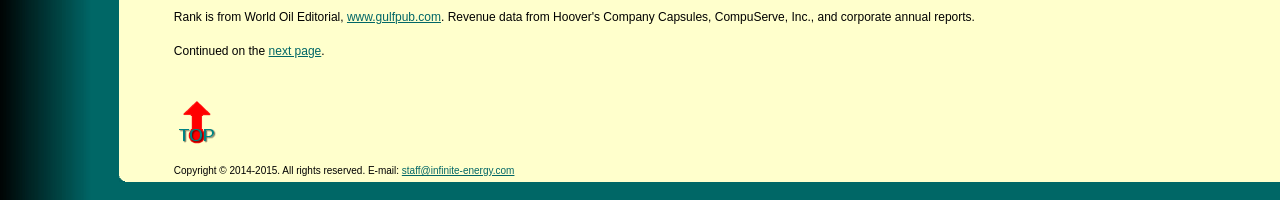Locate the UI element described as follows: "next page". Return the bounding box coordinates as four float numbers between 0 and 1 in the order [left, top, right, bottom].

[0.21, 0.22, 0.251, 0.29]